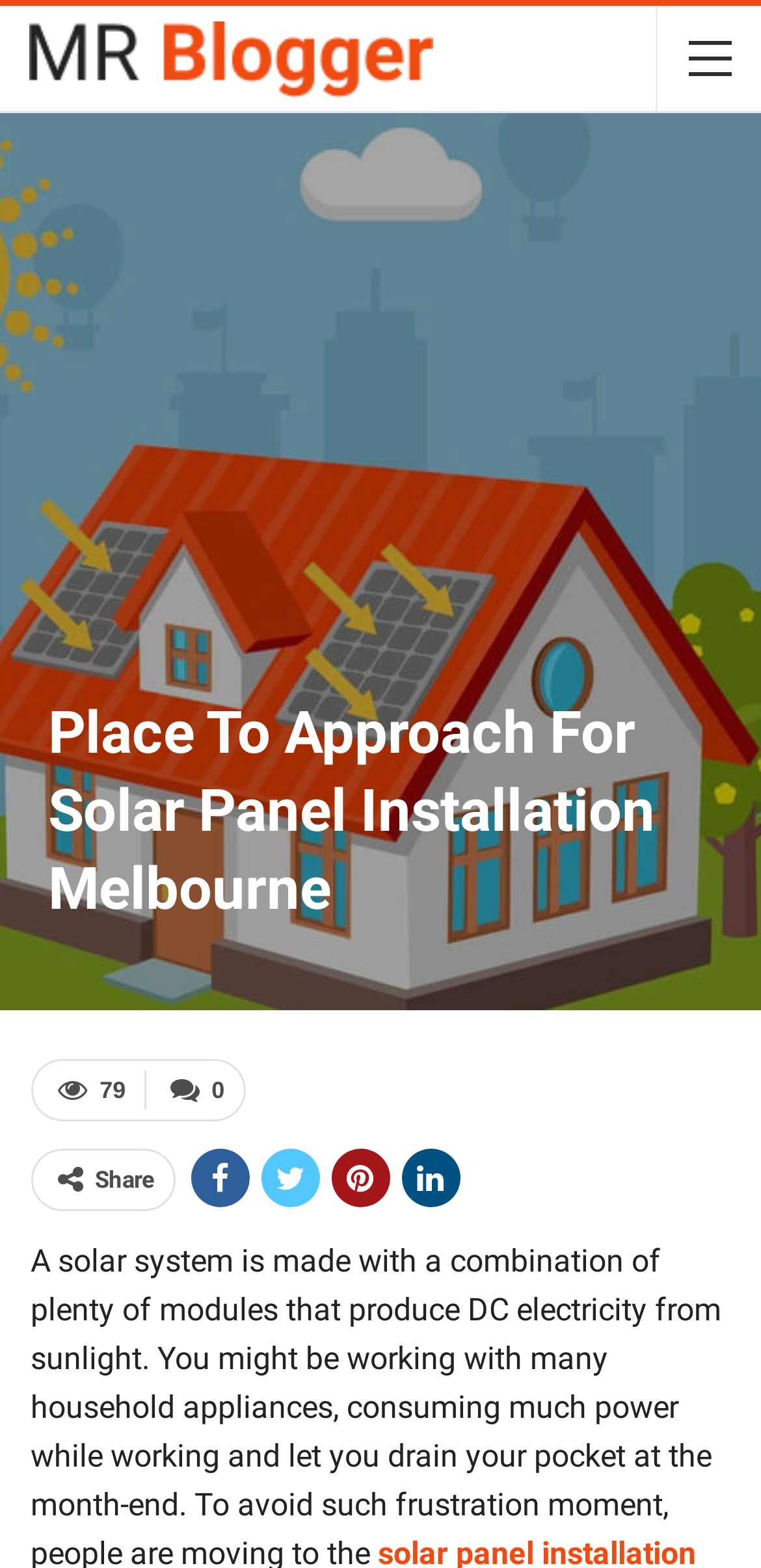Given the content of the image, can you provide a detailed answer to the question?
How many social media links are present on the webpage?

There are four social media links present on the webpage, which are represented by icons and are located at the bottom right corner of the webpage. These icons are , , , and .